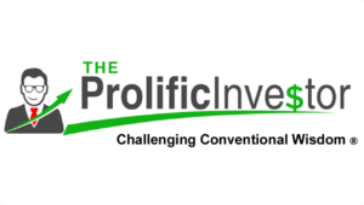Provide your answer to the question using just one word or phrase: What symbol is incorporated into the word 'Investor'?

Dollar sign